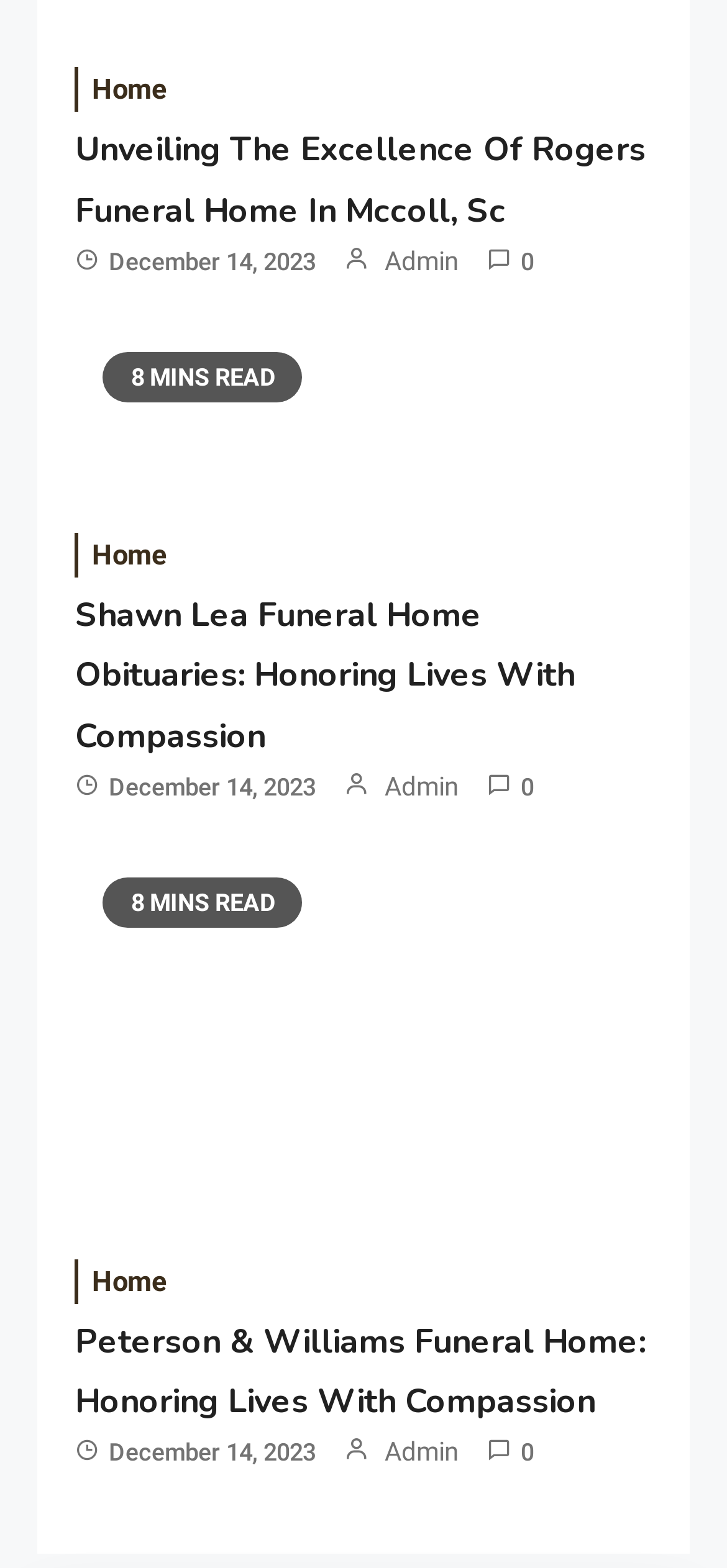Using the provided element description "Home", determine the bounding box coordinates of the UI element.

[0.103, 0.043, 0.252, 0.071]